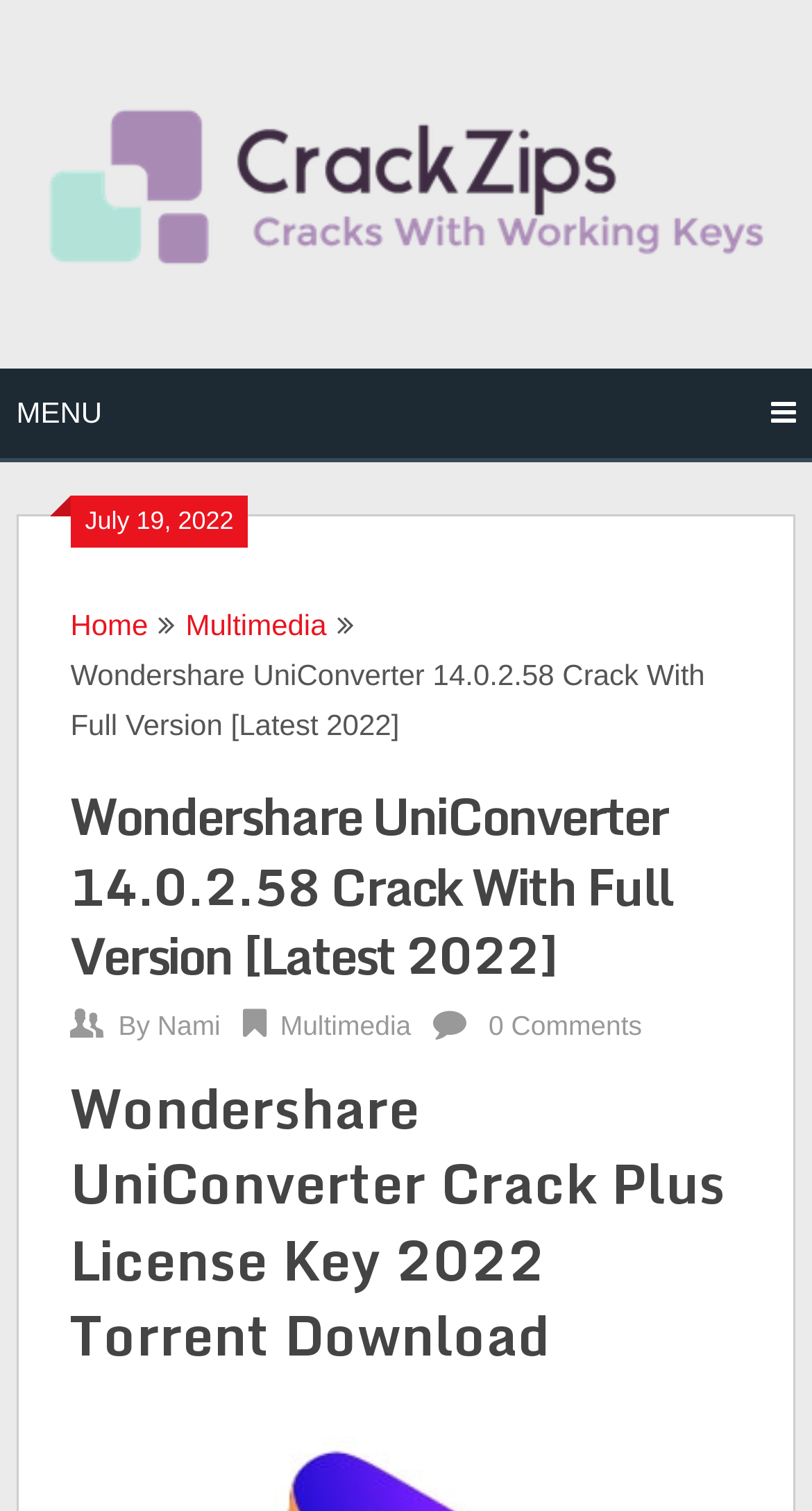From the screenshot, find the bounding box of the UI element matching this description: "Multimedia". Supply the bounding box coordinates in the form [left, top, right, bottom], each a float between 0 and 1.

[0.229, 0.403, 0.402, 0.425]